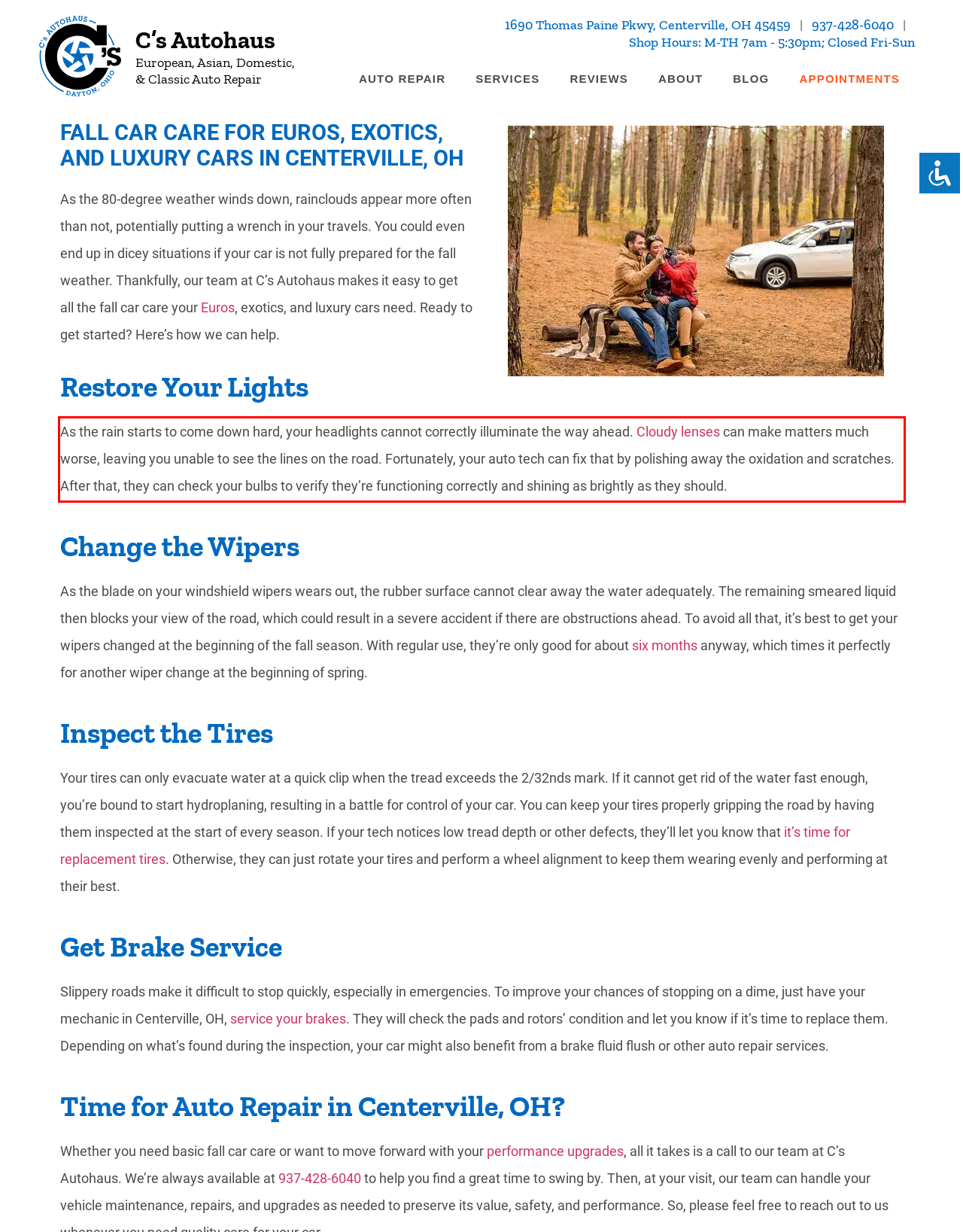Your task is to recognize and extract the text content from the UI element enclosed in the red bounding box on the webpage screenshot.

As the rain starts to come down hard, your headlights cannot correctly illuminate the way ahead. Cloudy lenses can make matters much worse, leaving you unable to see the lines on the road. Fortunately, your auto tech can fix that by polishing away the oxidation and scratches. After that, they can check your bulbs to verify they’re functioning correctly and shining as brightly as they should.